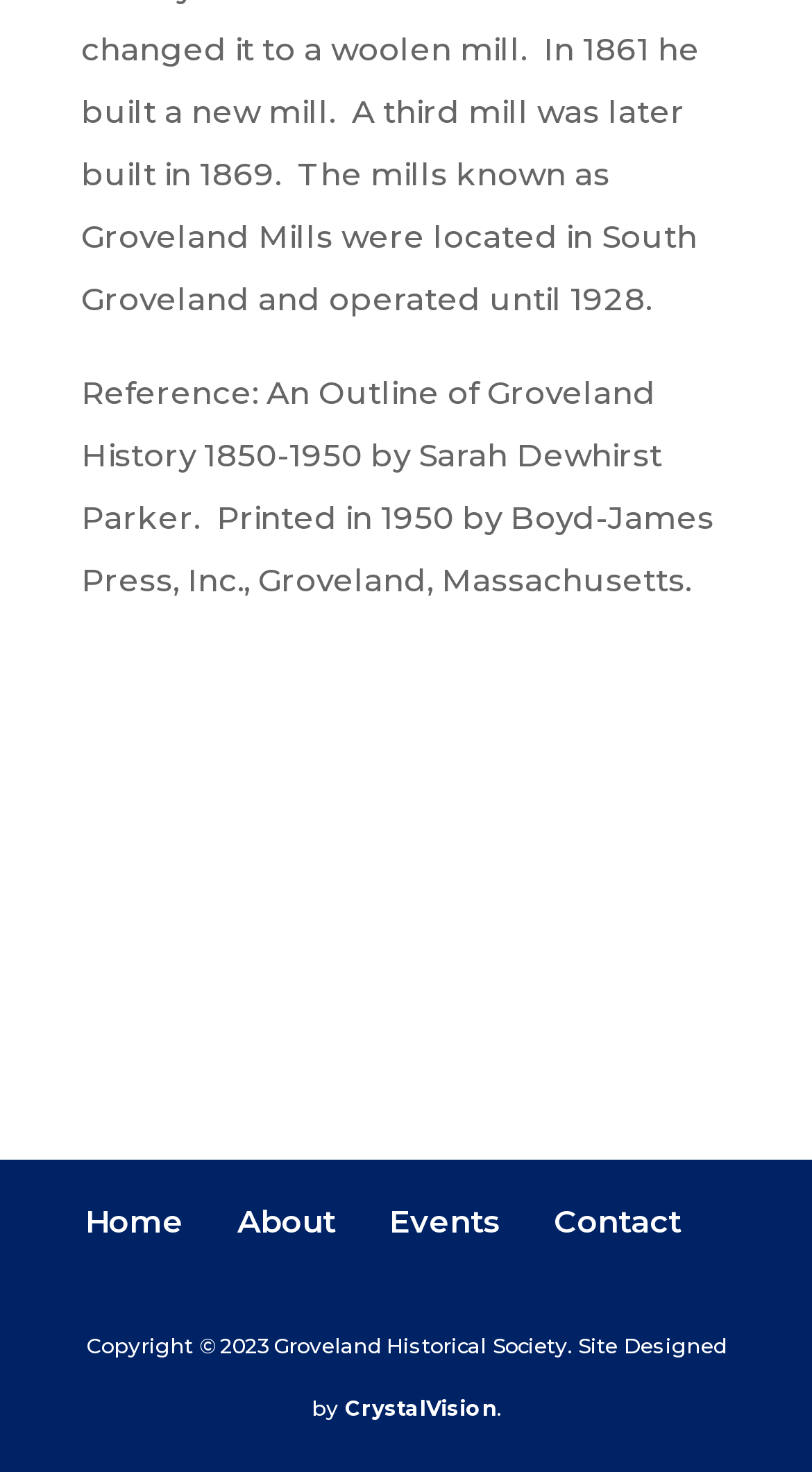Locate the bounding box of the UI element described in the following text: "CrystalVision".

[0.424, 0.947, 0.612, 0.966]